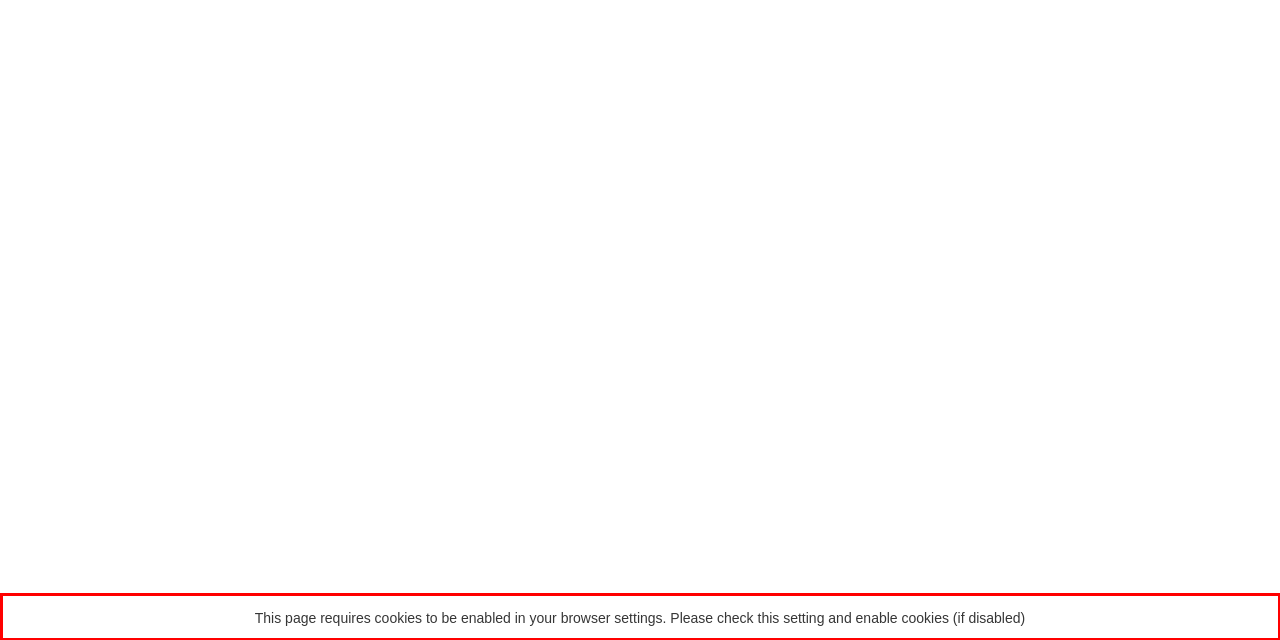From the given screenshot of a webpage, identify the red bounding box and extract the text content within it.

This page requires cookies to be enabled in your browser settings. Please check this setting and enable cookies (if disabled)